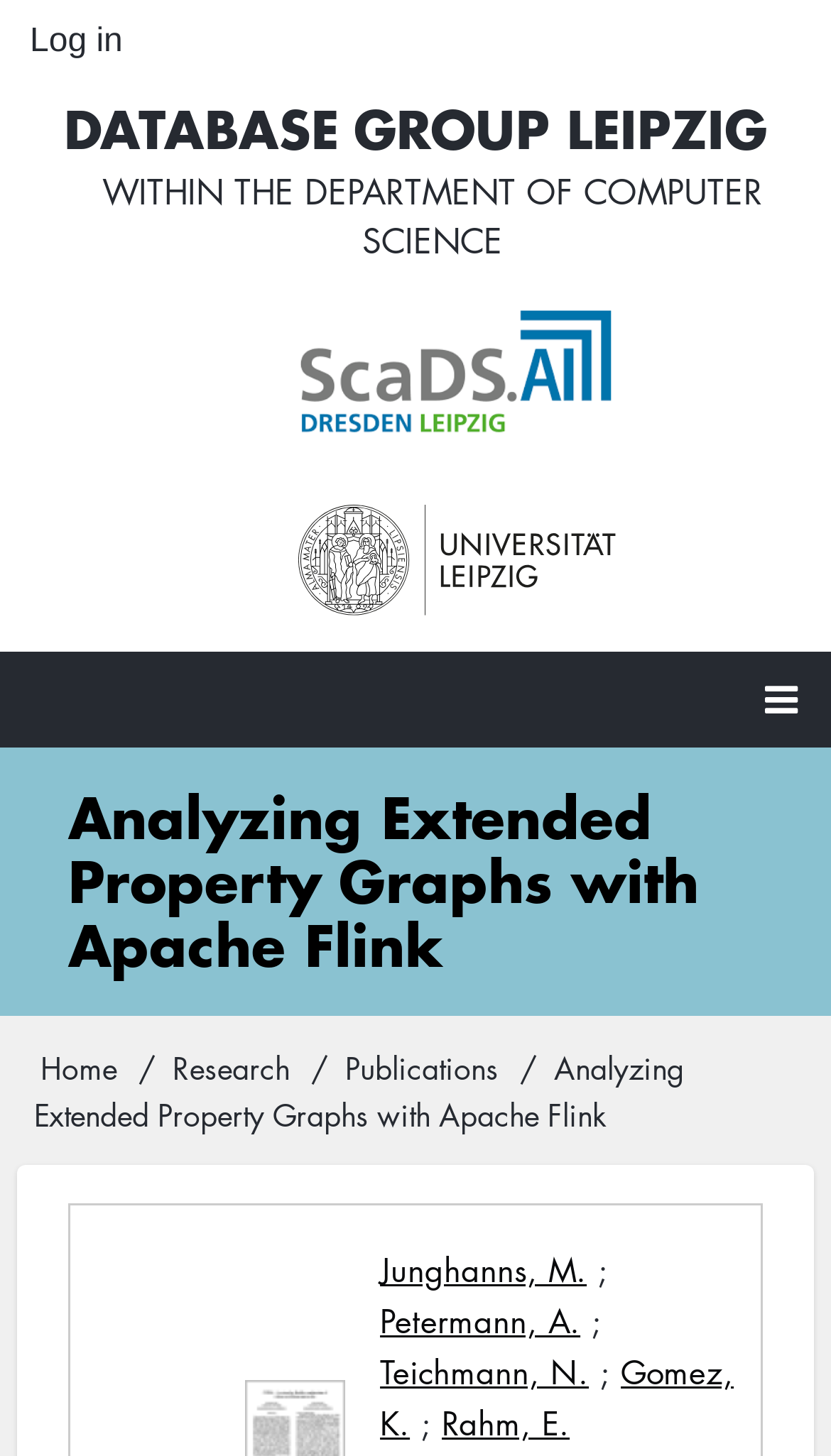Identify the bounding box coordinates of the element to click to follow this instruction: 'Click on 'Junghanns, M.''. Ensure the coordinates are four float values between 0 and 1, provided as [left, top, right, bottom].

[0.457, 0.858, 0.706, 0.887]